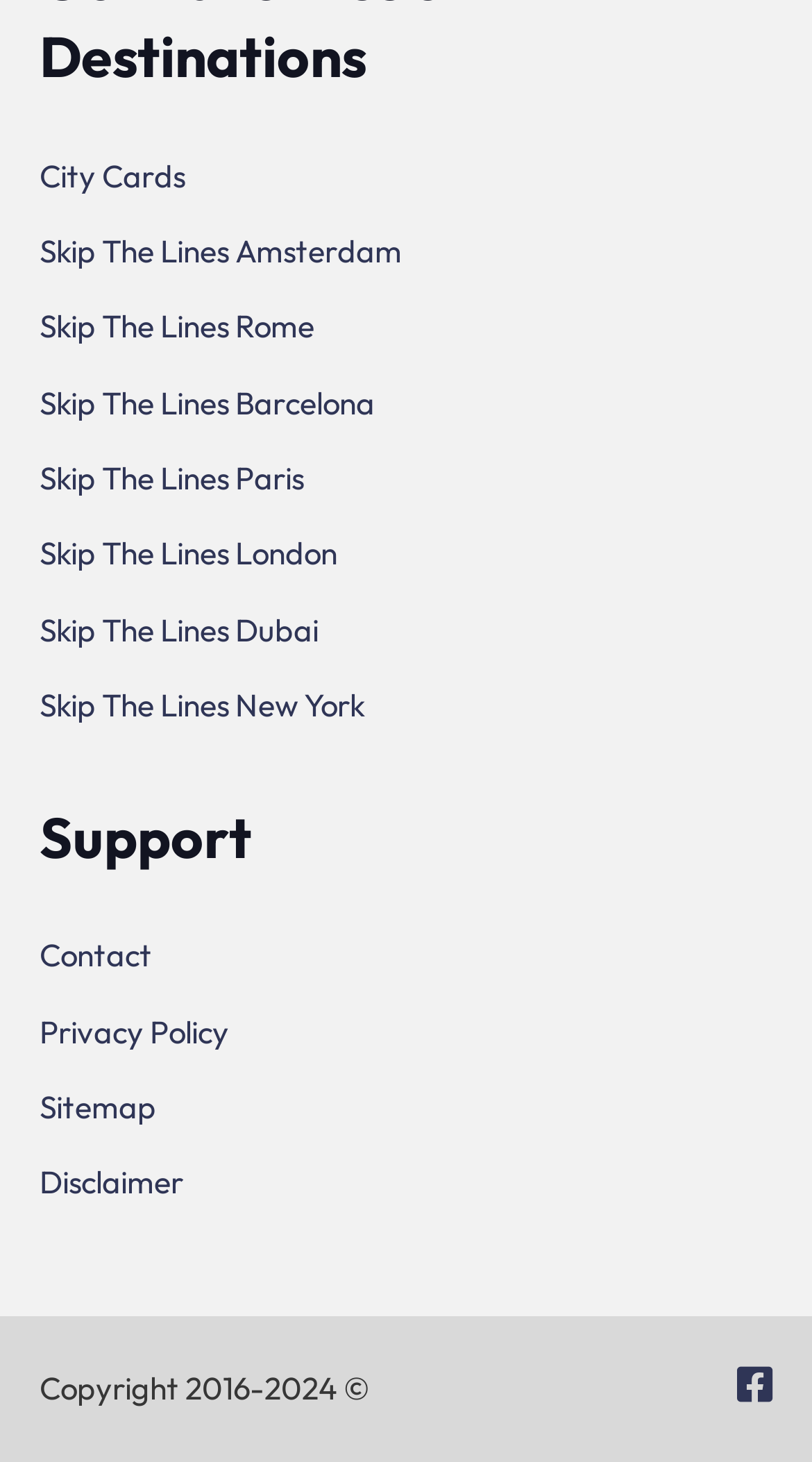Bounding box coordinates are specified in the format (top-left x, top-left y, bottom-right x, bottom-right y). All values are floating point numbers bounded between 0 and 1. Please provide the bounding box coordinate of the region this sentence describes: City Cards

[0.049, 0.106, 0.228, 0.133]